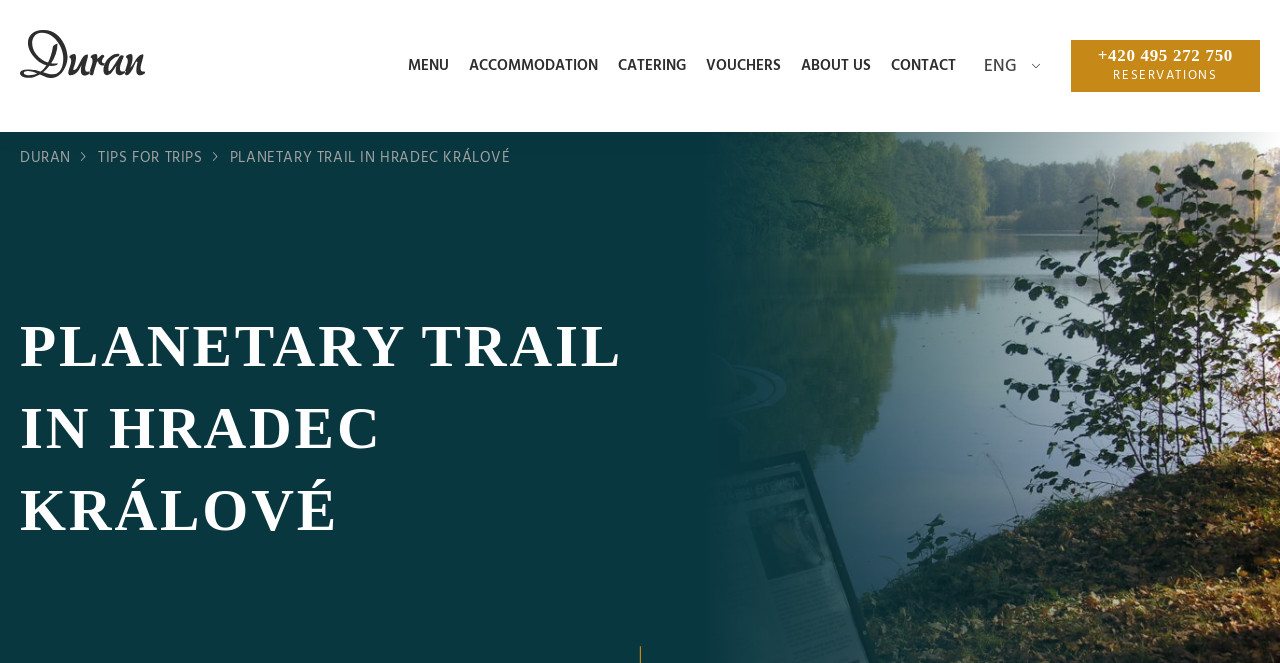Offer a comprehensive description of the webpage’s content and structure.

The webpage is about the Planetary Trail in Hradec Králové, with a focus on Duran. At the top left, there is a link to "Duran" accompanied by a small image. Below this, there is a menu bar with five list items: "Menu", "Accommodation", "Catering", "Vouchers", and "About us", each with a corresponding link. To the right of the menu bar, there is another list item "Contact" with a link. 

Further to the right, there is a language selection option "ENG" with a link. At the top right corner, there is a link for reservations with a phone number. Below the menu bar, there are three links: "DURAN", "TIPS FOR TRIPS", and a heading "PLANETARY TRAIL IN HRADEC KRÁLOVÉ" that spans across the page.